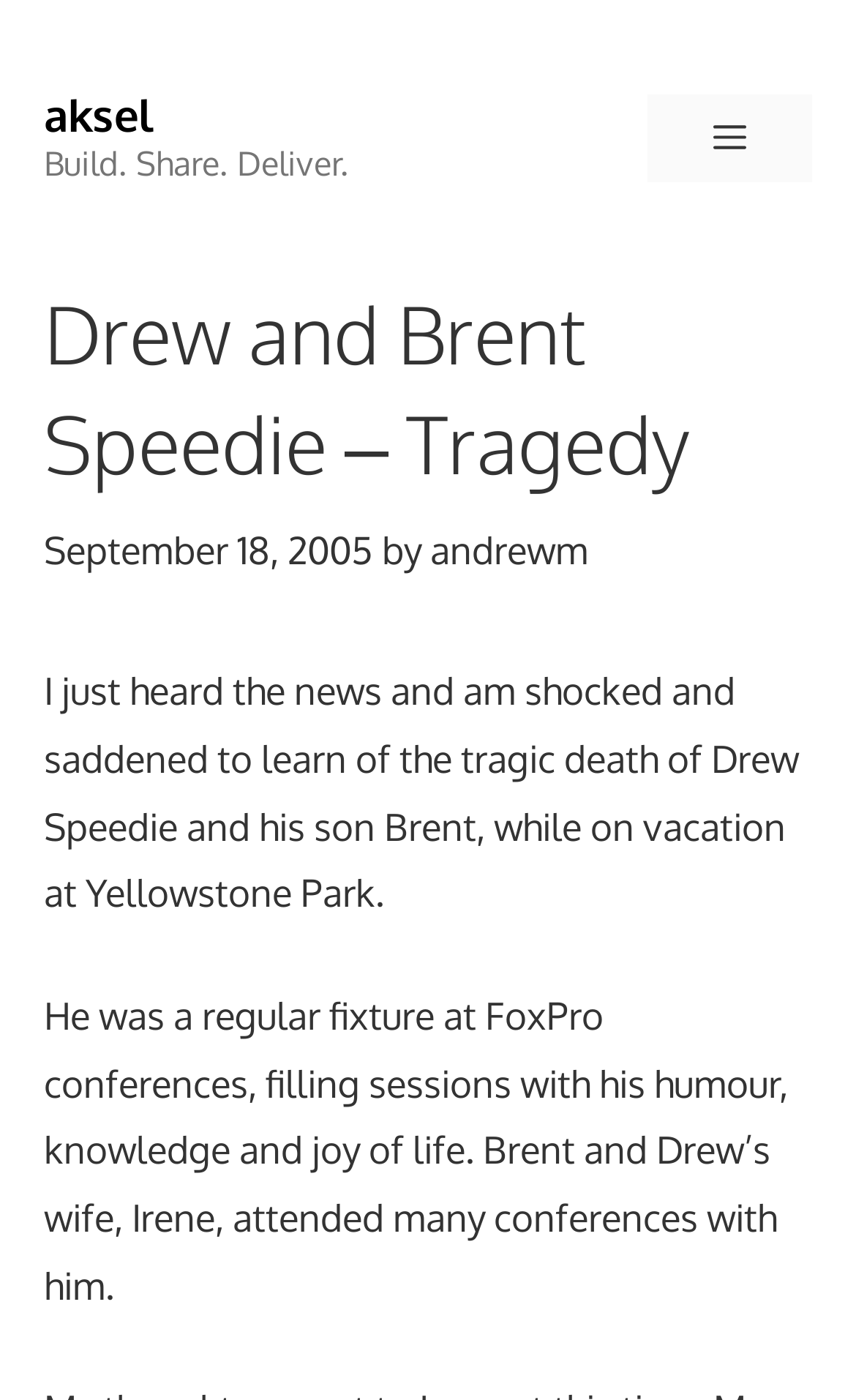Using a single word or phrase, answer the following question: 
Who attended many conferences with Drew Speedie?

Brent and Irene